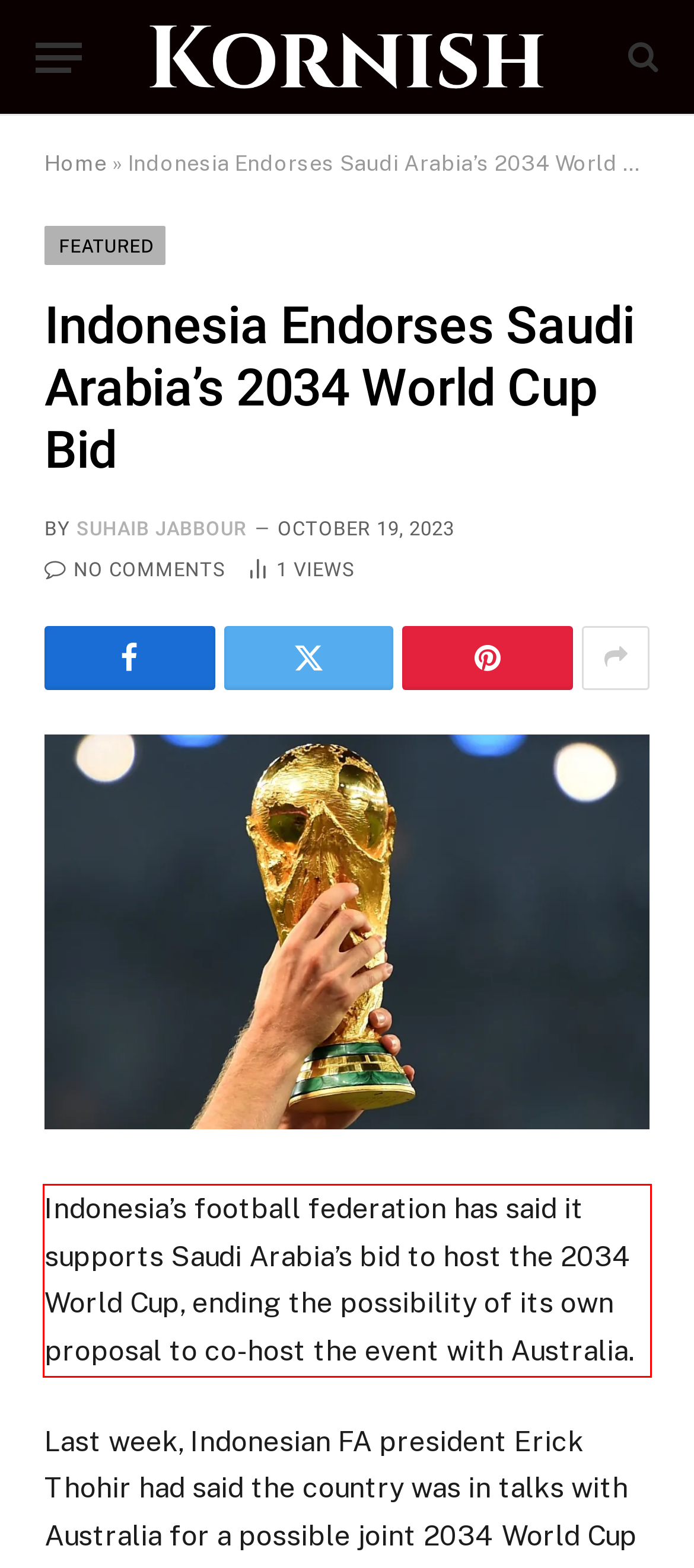Please perform OCR on the text within the red rectangle in the webpage screenshot and return the text content.

Indonesia’s football federation has said it supports Saudi Arabia’s bid to host the 2034 World Cup, ending the possibility of its own proposal to co-host the event with Australia.